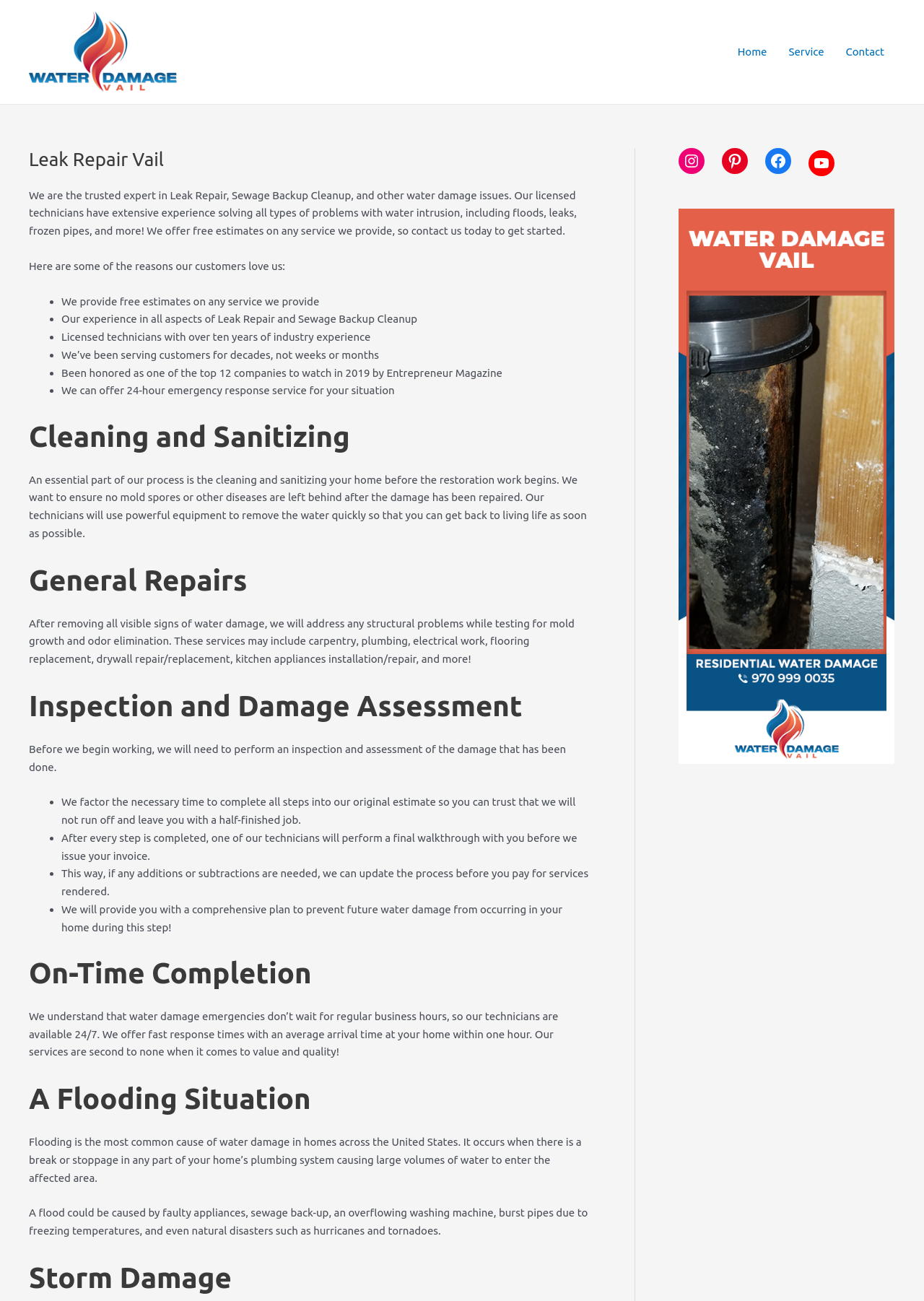Give a complete and precise description of the webpage's appearance.

The webpage is about Leak Repair Vail, a company that specializes in water damage issues, including leak repair, sewage backup cleanup, and other related services. At the top of the page, there is a navigation menu with links to "Home", "Service", and "Contact" pages. Below the navigation menu, there is a header section with the company name "Leak Repair Vail" and a brief description of the company's services.

The main content of the page is divided into several sections, each with a heading and descriptive text. The first section describes the company's expertise in leak repair and sewage backup cleanup, highlighting their licensed technicians and extensive experience. This section also lists several reasons why customers love the company, including free estimates, experience, and 24-hour emergency response service.

The next sections describe the company's services in more detail, including cleaning and sanitizing, general repairs, inspection and damage assessment, and on-time completion. Each section provides a brief overview of the service and its importance in the water damage restoration process.

At the bottom of the page, there are social media links to Instagram, Pinterest, Facebook, and YouTube, as well as a figure or image that takes up a significant portion of the page.

Overall, the webpage is well-organized and easy to navigate, with clear headings and descriptive text that effectively communicate the company's services and expertise.